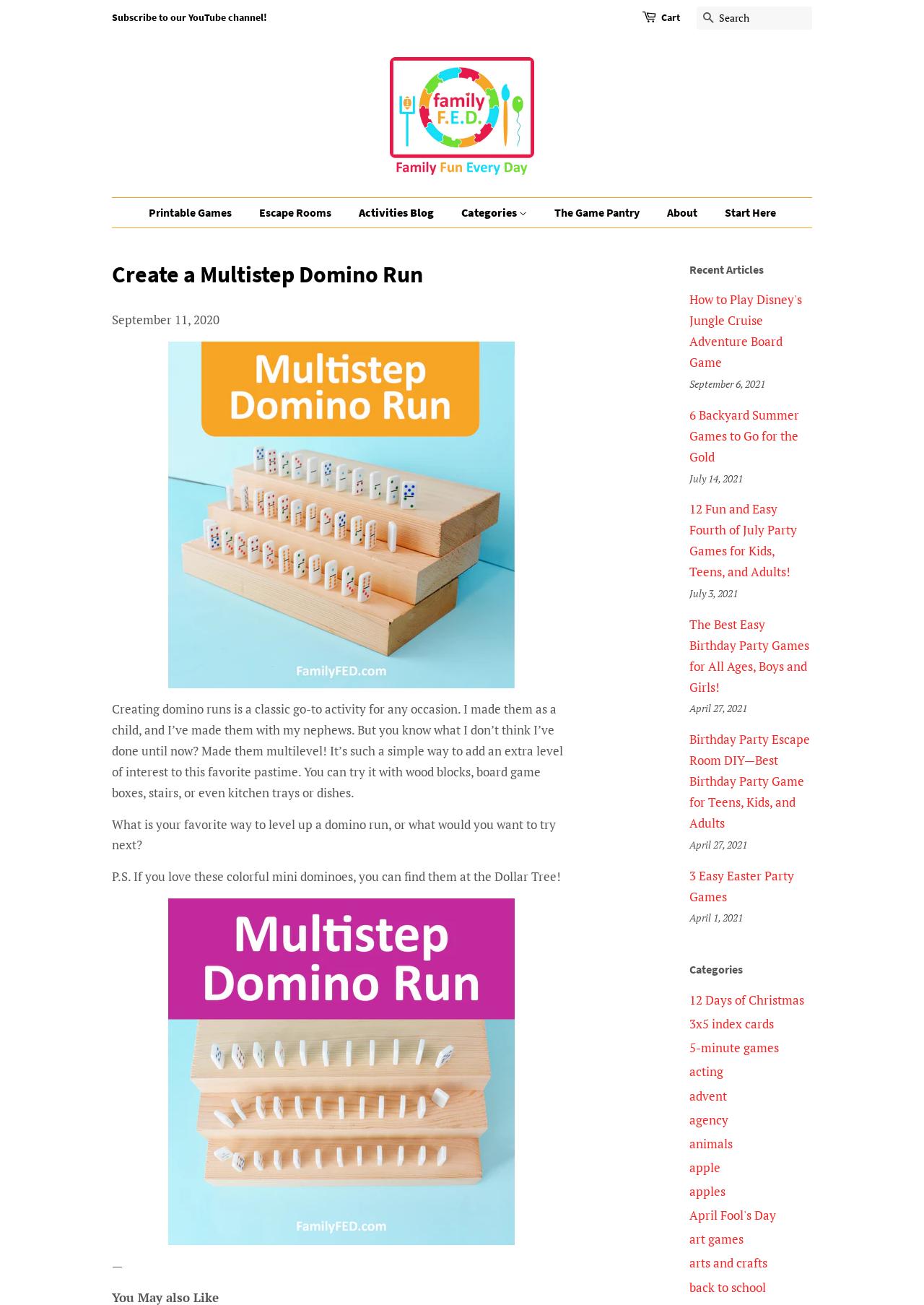Identify the bounding box coordinates for the region to click in order to carry out this instruction: "Explore Printable Games". Provide the coordinates using four float numbers between 0 and 1, formatted as [left, top, right, bottom].

[0.161, 0.151, 0.266, 0.174]